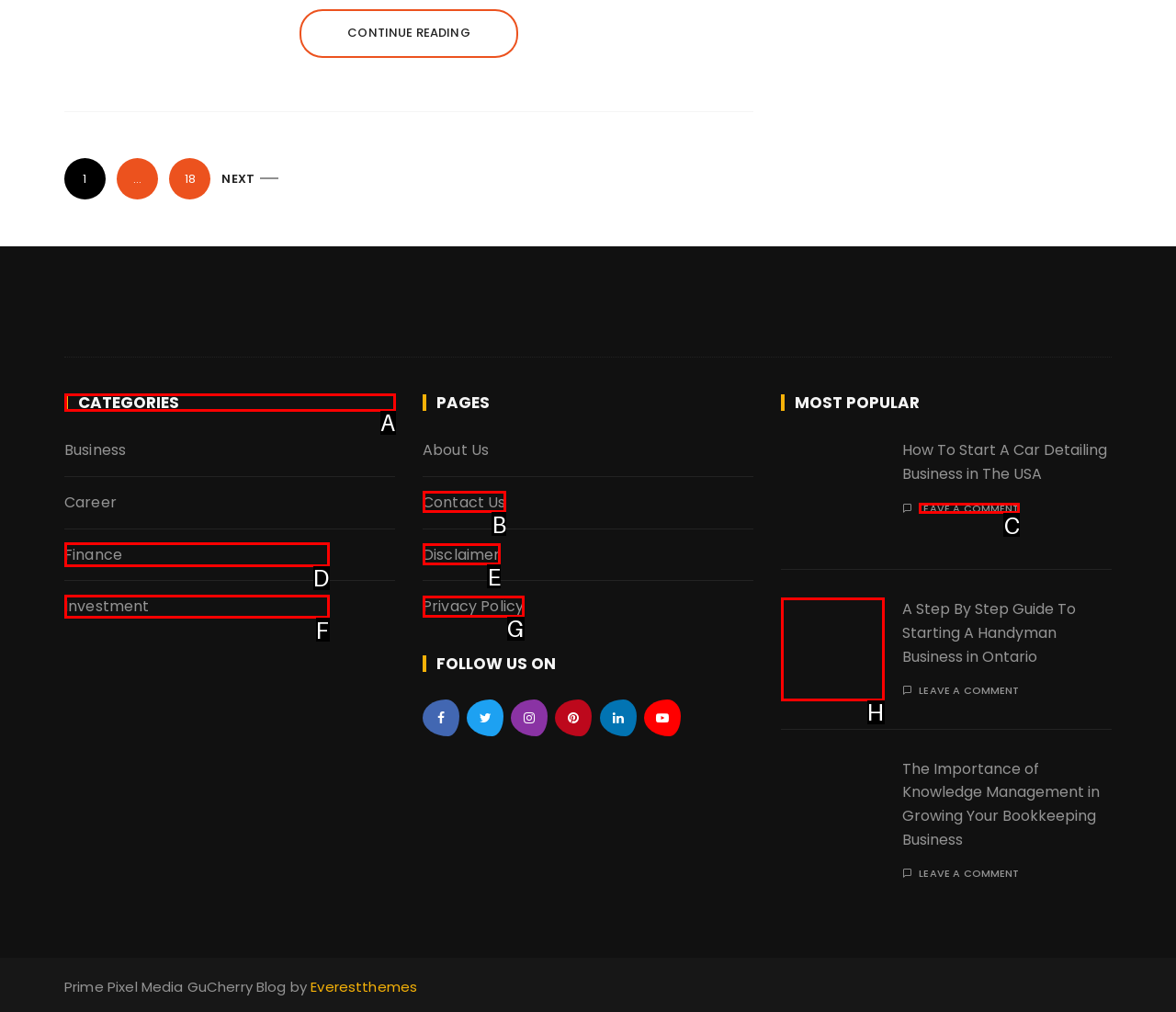Find the correct option to complete this instruction: Check the upcoming event on 17.8. Salikilpailut Deo`s Muaythai. Reply with the corresponding letter.

None